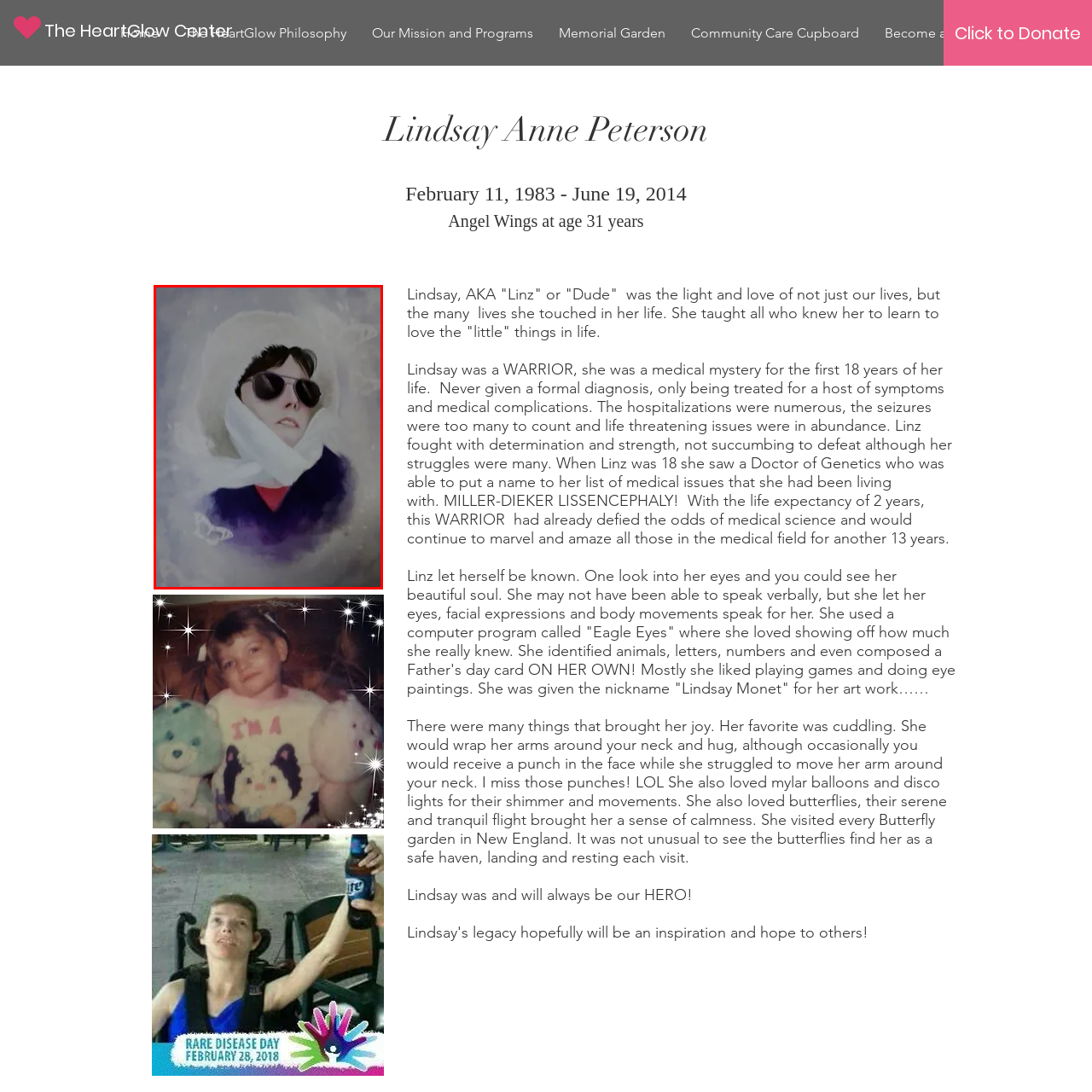Offer a detailed account of what is shown inside the red bounding box.

This poignant image features a portrait of Lindsay Anne Peterson, lovingly captured in a moment that reflects her spirit. Dressed warmly with a scarf wrapped around her head and neck, she exudes a sense of strength and determination. The black sunglasses add an air of confidence, symbolizing her resilience in the face of life's challenges. The soft, muted colors and gentle brush strokes in the background evoke a sense of calm and warmth, fitting for someone described as a light and love to many.

Lindsay, affectionately known as "Linz" or "Dude," was a remarkable individual who, despite facing numerous medical complications, brought joy and inspiration to those around her. Her story is one of courage, defying expectations and illuminating the lives of many through her vibrant personality and artistic talent. This portrait serves as a cherished tribute to her legacy, encapsulating the love and admiration felt by her family and friends.